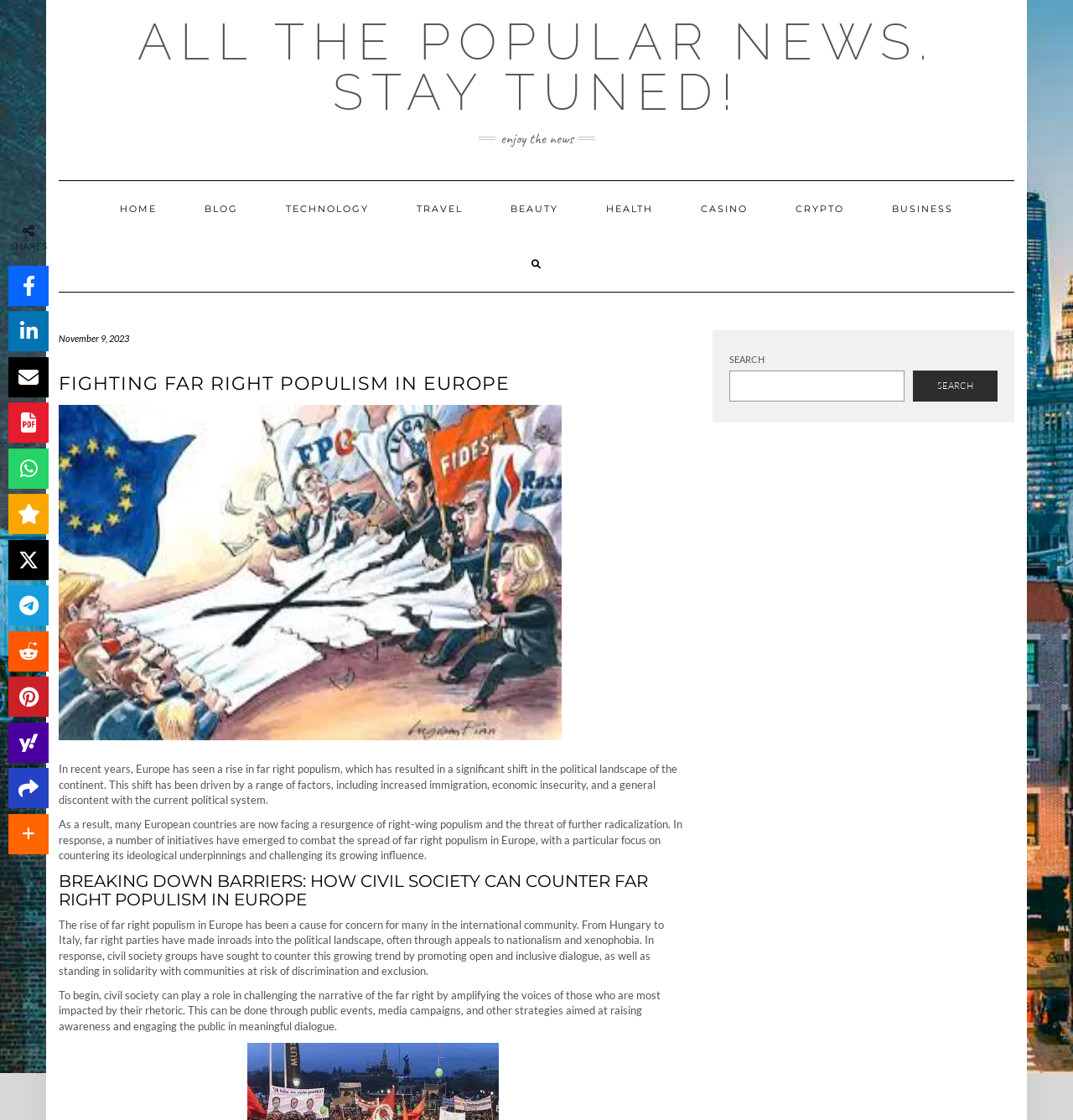Provide the bounding box coordinates for the UI element that is described by this text: "Search". The coordinates should be in the form of four float numbers between 0 and 1: [left, top, right, bottom].

[0.851, 0.331, 0.93, 0.359]